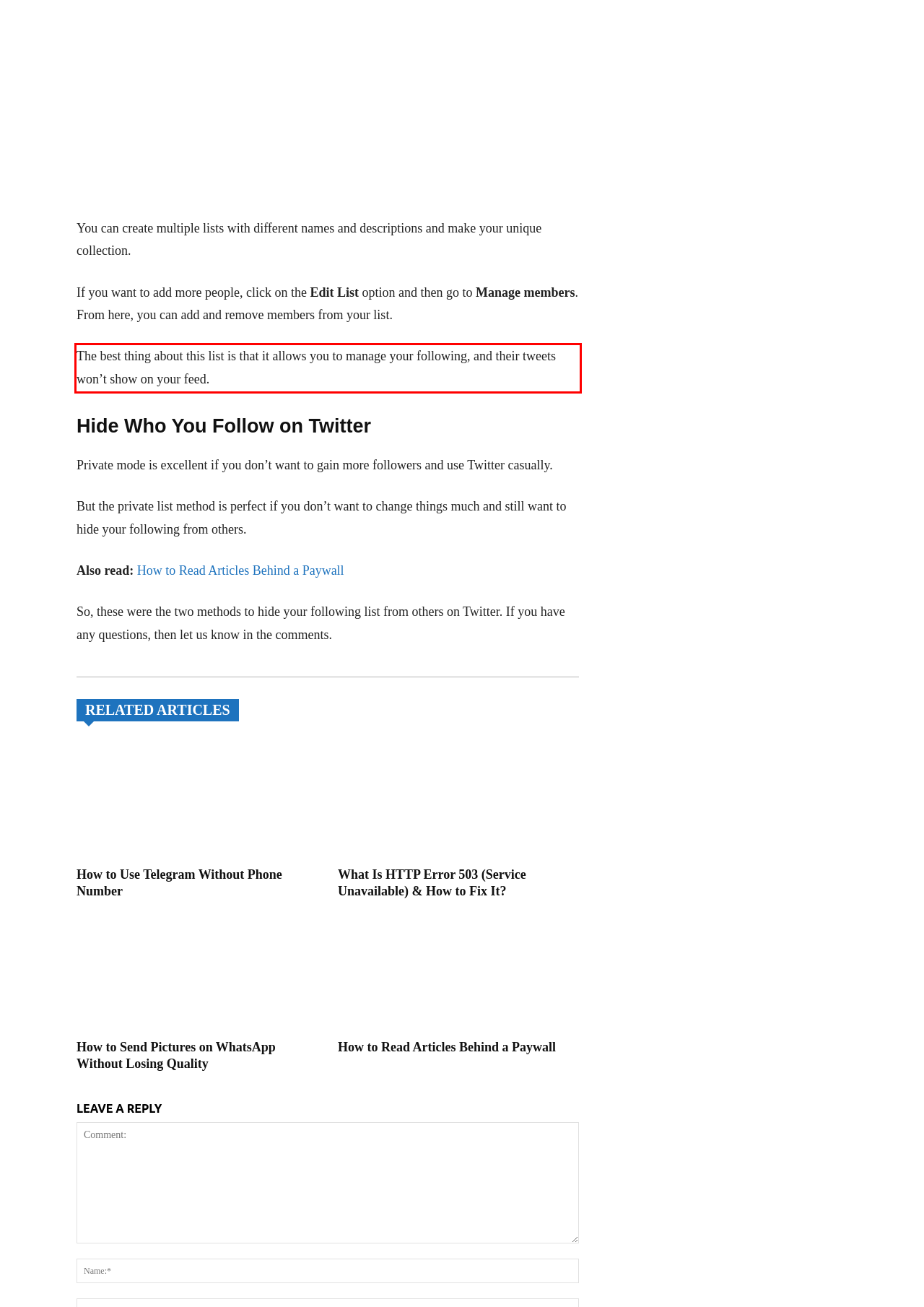You are provided with a screenshot of a webpage that includes a red bounding box. Extract and generate the text content found within the red bounding box.

The best thing about this list is that it allows you to manage your following, and their tweets won’t show on your feed.